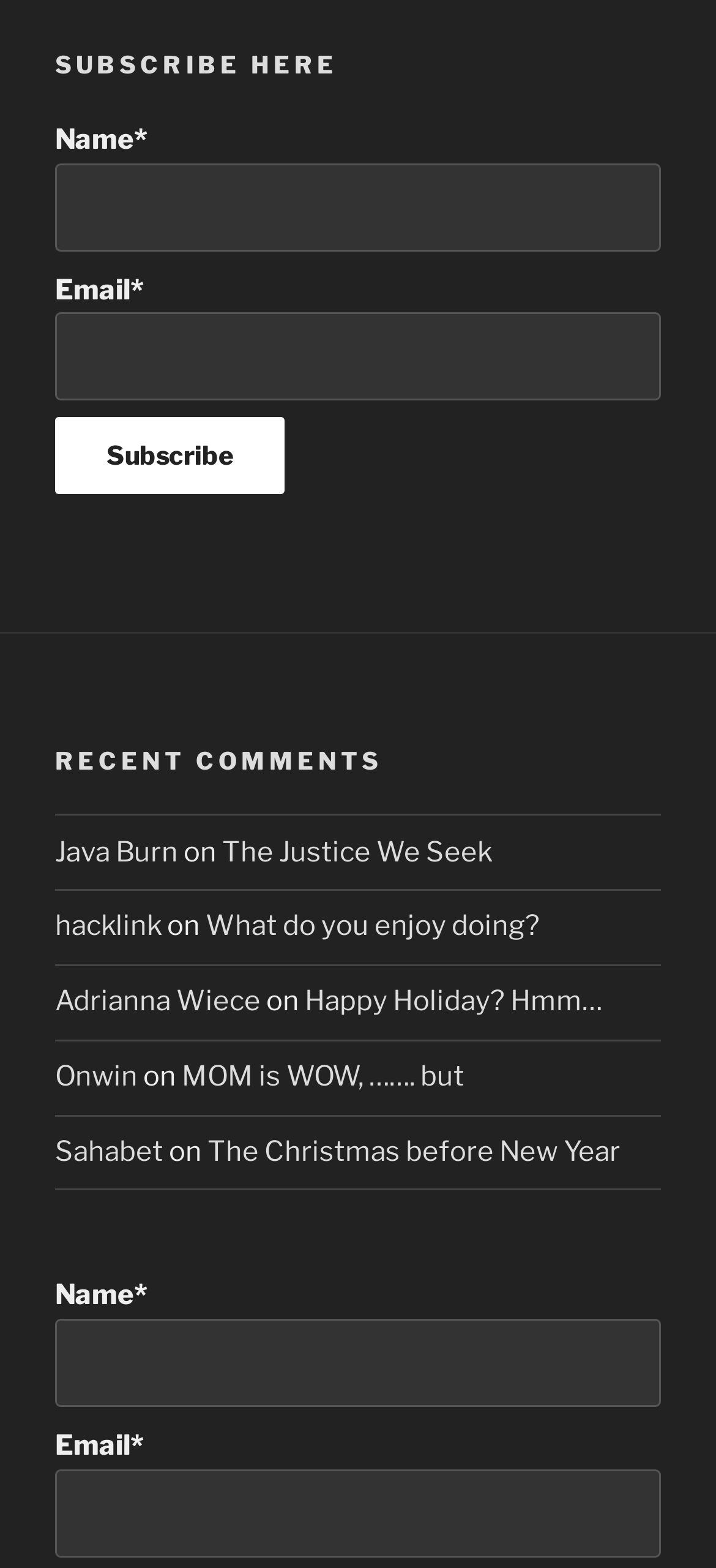Pinpoint the bounding box coordinates of the clickable element to carry out the following instruction: "Subscribe."

[0.077, 0.266, 0.397, 0.315]